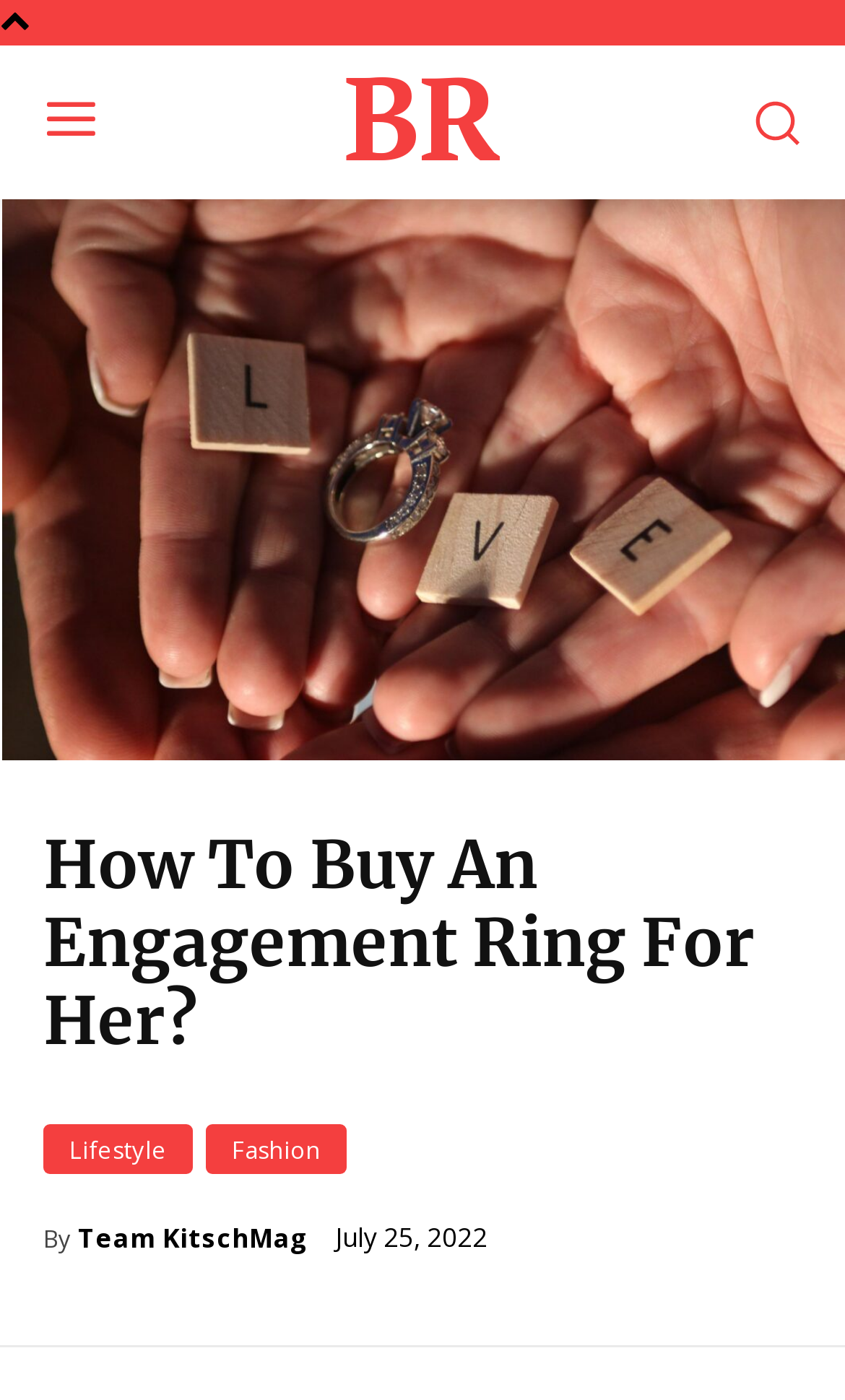Determine the bounding box for the UI element that matches this description: "Lifestyle".

[0.051, 0.803, 0.228, 0.838]